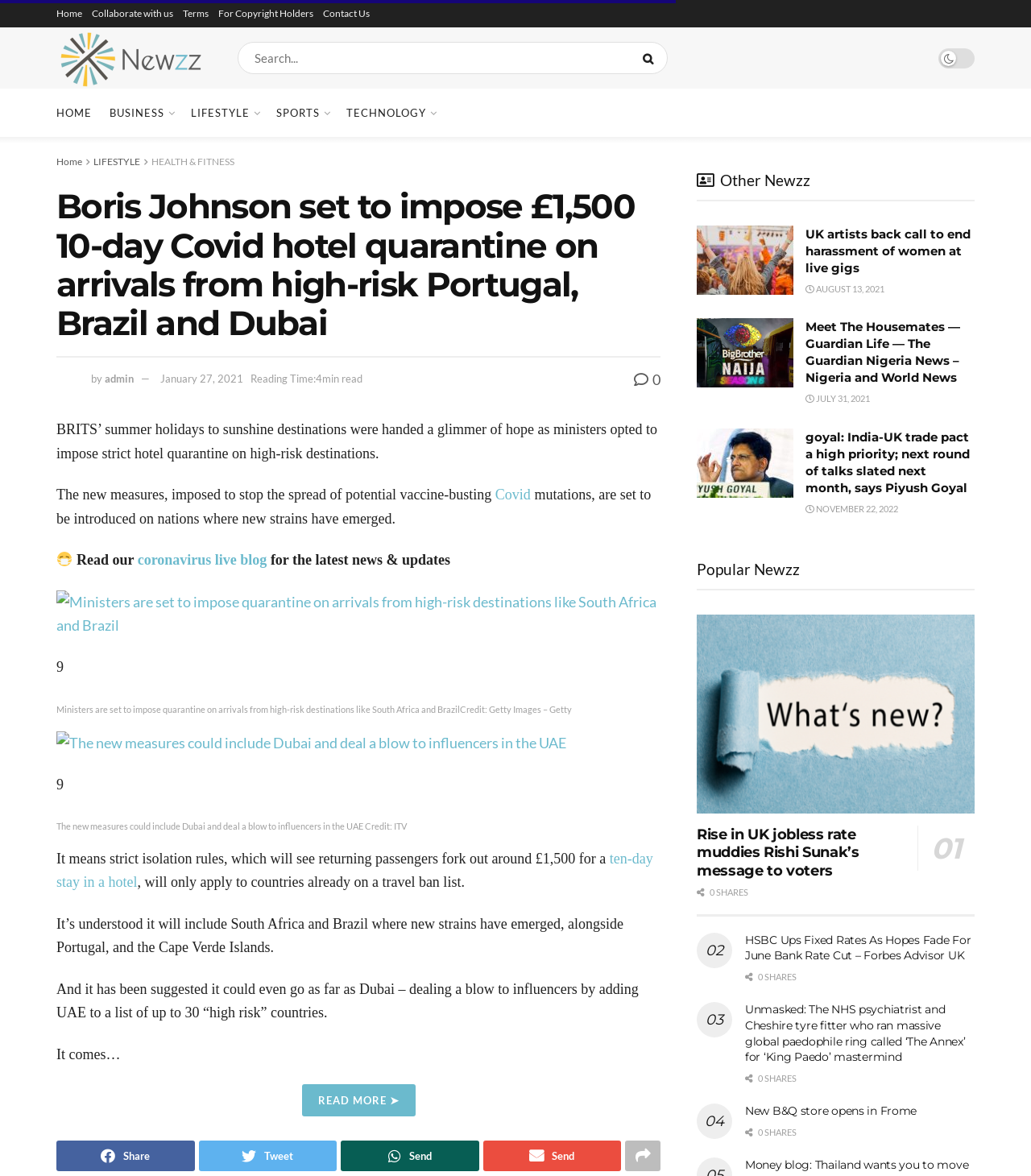Please find the bounding box coordinates of the element that you should click to achieve the following instruction: "Search for something". The coordinates should be presented as four float numbers between 0 and 1: [left, top, right, bottom].

[0.23, 0.036, 0.647, 0.063]